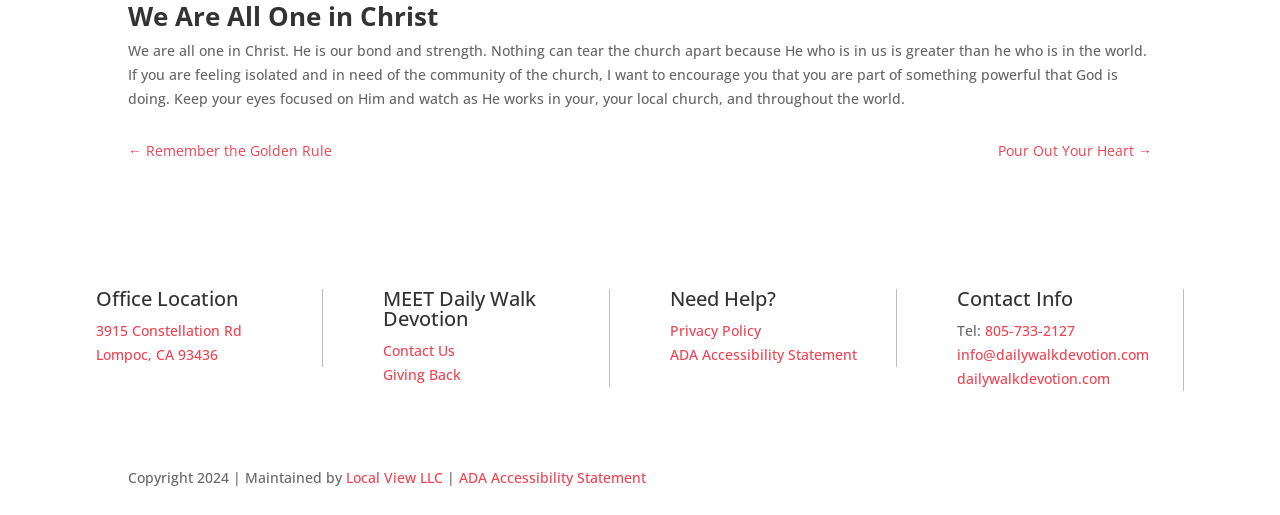Please answer the following question using a single word or phrase: 
What is the name of the location?

Office Location